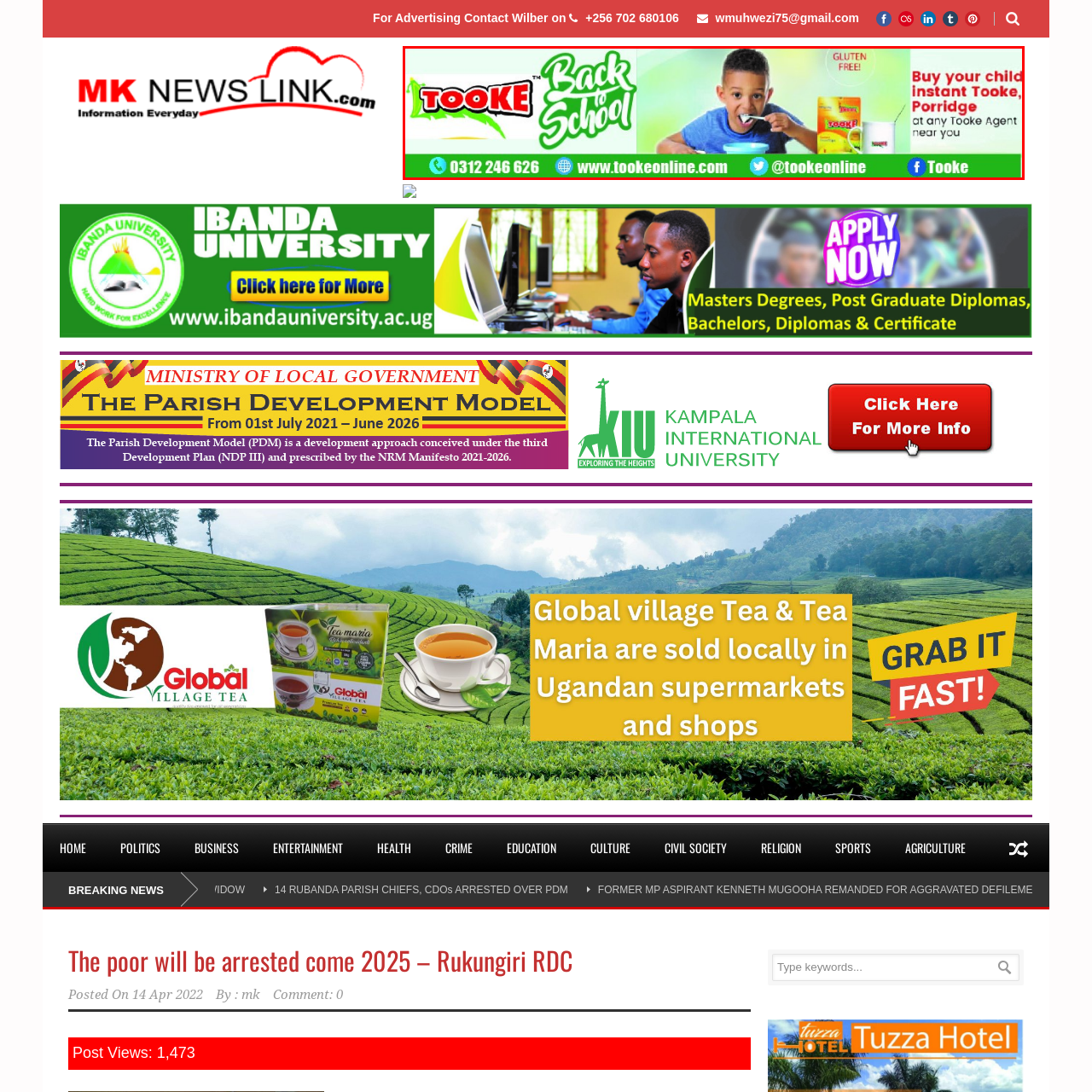Provide an extensive and detailed caption for the image section enclosed by the red boundary.

The image is a colorful advertisement for Tooke, promoting their instant porridge product. The text prominently features "Tooke Back to School," suggesting the product is suitable for school-going children. The advertisement highlights that the porridge is "Gluten Free" and encourages parents to "Buy your child instant Tooke, Porridge at any Tooke Agent near you." 

In the foreground, a young boy enthusiastically enjoys a bowl of porridge, emphasizing the appeal of the product for children. The contact details and social media handles are presented at the bottom, providing easy access for interested buyers. Overall, the advertisement combines playful imagery with clear messaging aimed at parents seeking nutritious breakfast options for their kids.